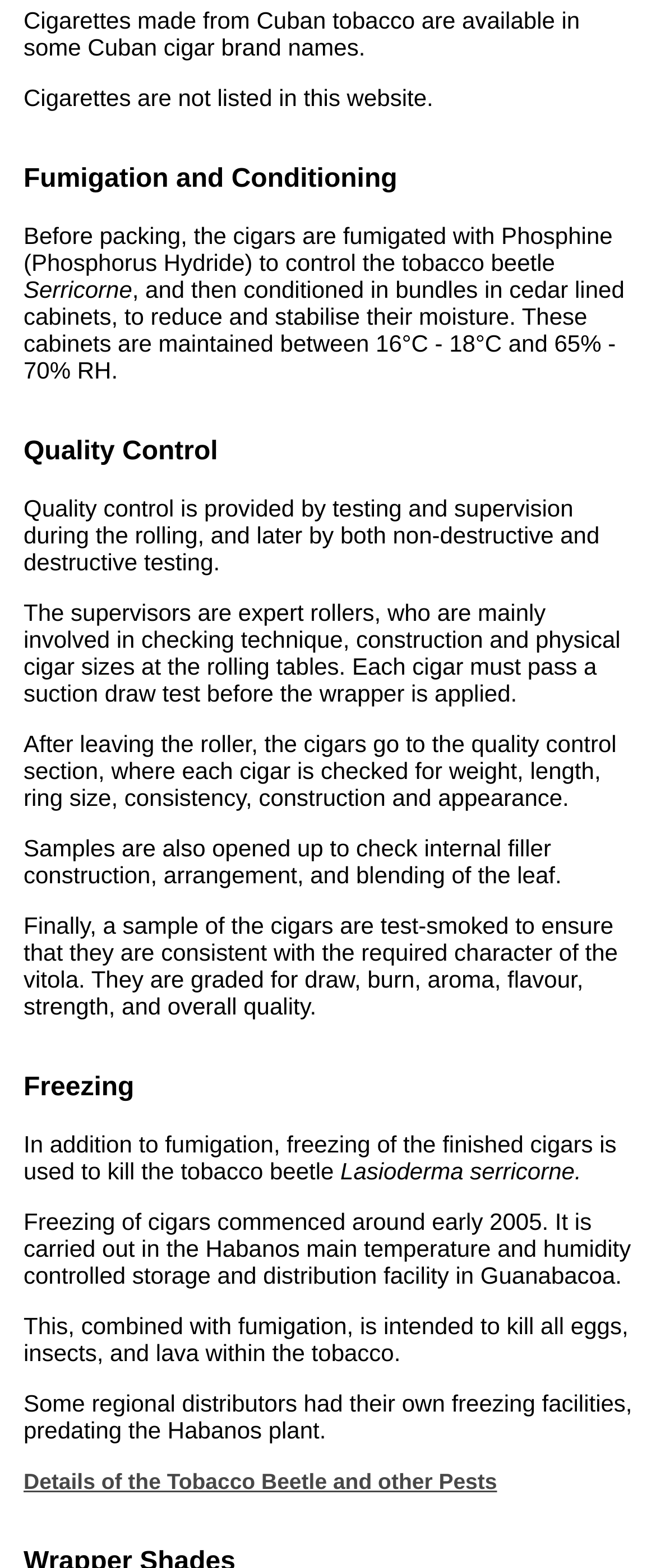Using the description "Freezing", locate and provide the bounding box of the UI element.

[0.036, 0.684, 0.205, 0.703]